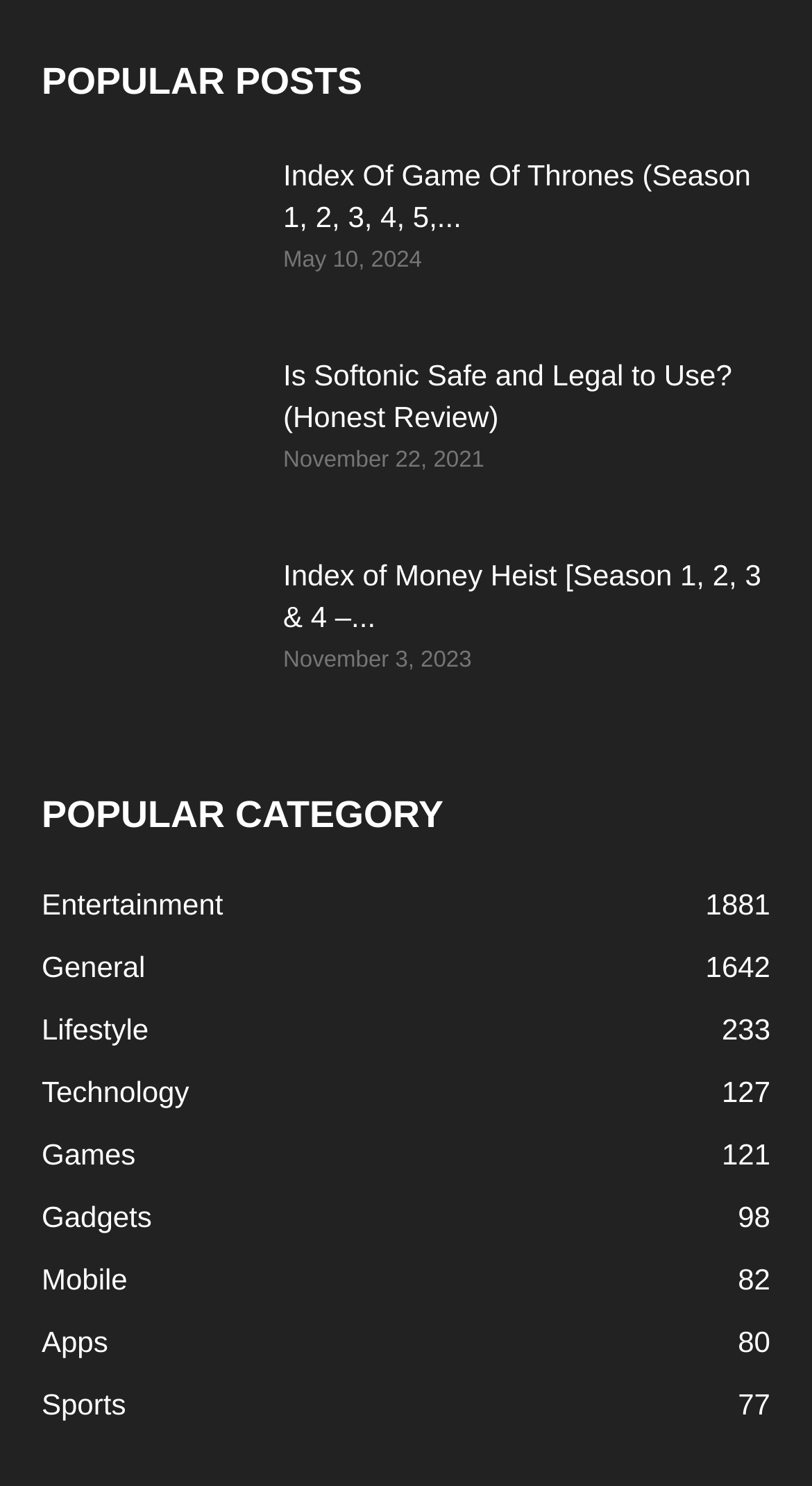Please find the bounding box coordinates of the element that you should click to achieve the following instruction: "Open Index of Money Heist". The coordinates should be presented as four float numbers between 0 and 1: [left, top, right, bottom].

[0.051, 0.372, 0.308, 0.47]